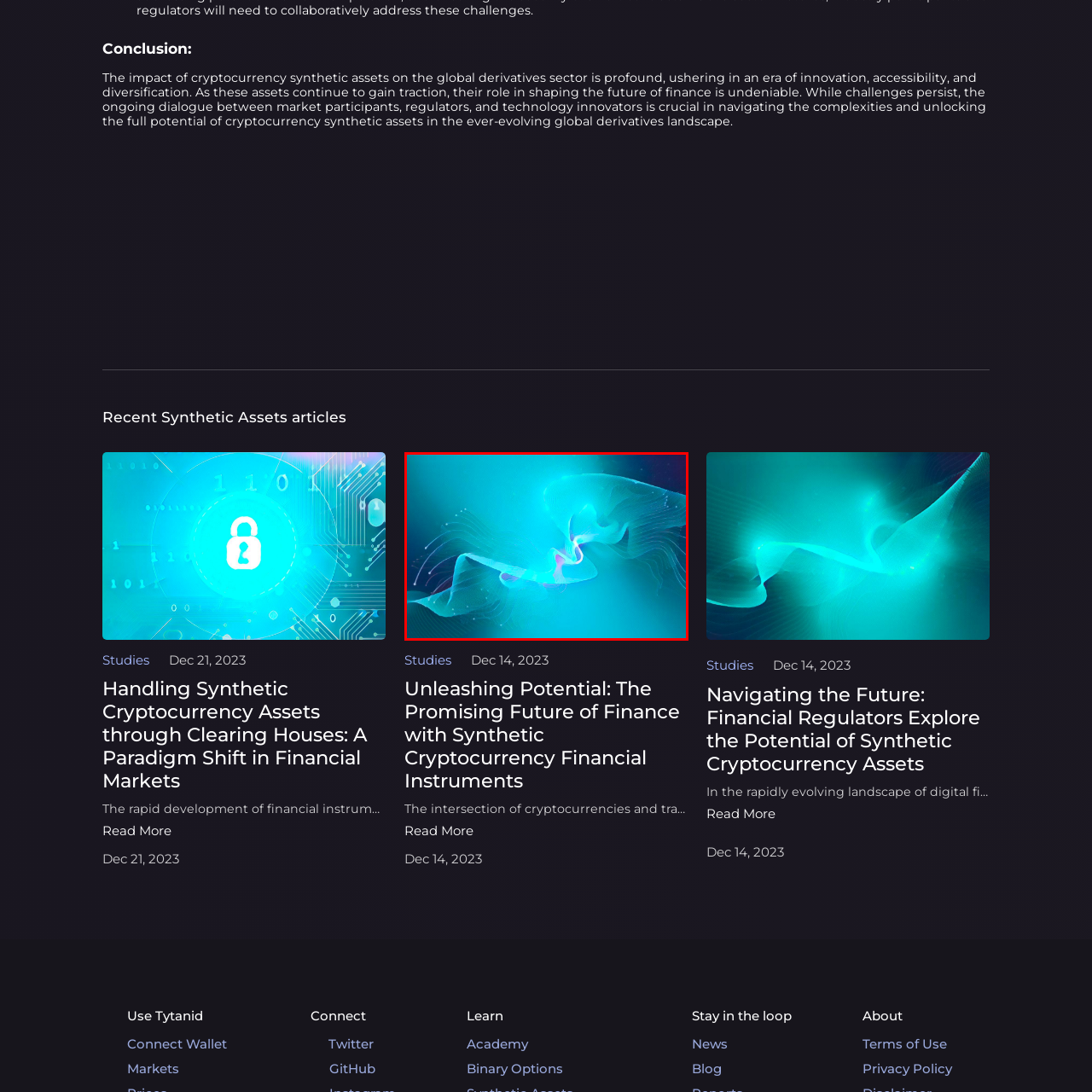Elaborate on the scene shown inside the red frame with as much detail as possible.

The image illustrates an abstract design characterized by flowing, translucent lines and soft waves that appear to dance across a vibrant cyan background. This visually striking composition suggests themes of innovation and fluidity, perfectly complementing the context of cryptocurrency and synthetic assets. The colors and shapes evoke a sense of modernity and technological advancement, making it a fitting visual representation for the article titled "Unleashing Potential: The Promising Future of Finance with Synthetic Cryptocurrency Financial Instruments." This article explores innovative approaches in finance facilitated by synthetic cryptocurrency assets, indicating a transformative impact in the financial sector.